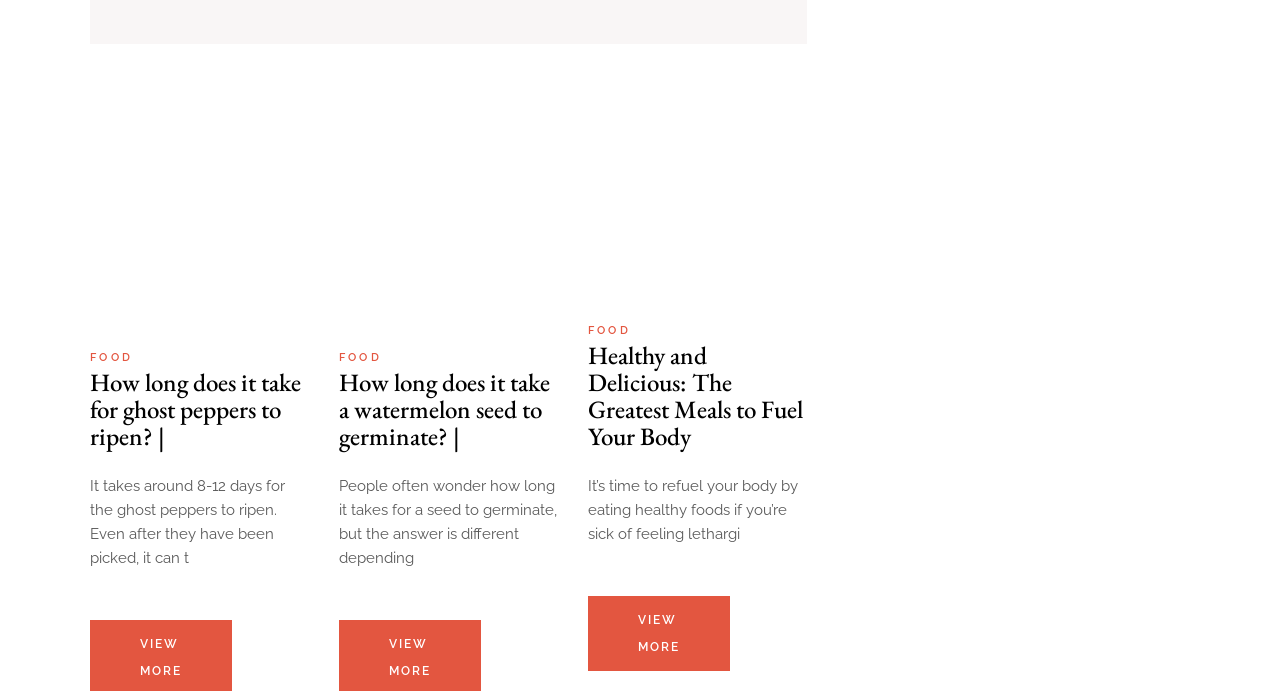Identify the bounding box coordinates for the UI element described as follows: Food. Use the format (top-left x, top-left y, bottom-right x, bottom-right y) and ensure all values are floating point numbers between 0 and 1.

[0.459, 0.466, 0.493, 0.492]